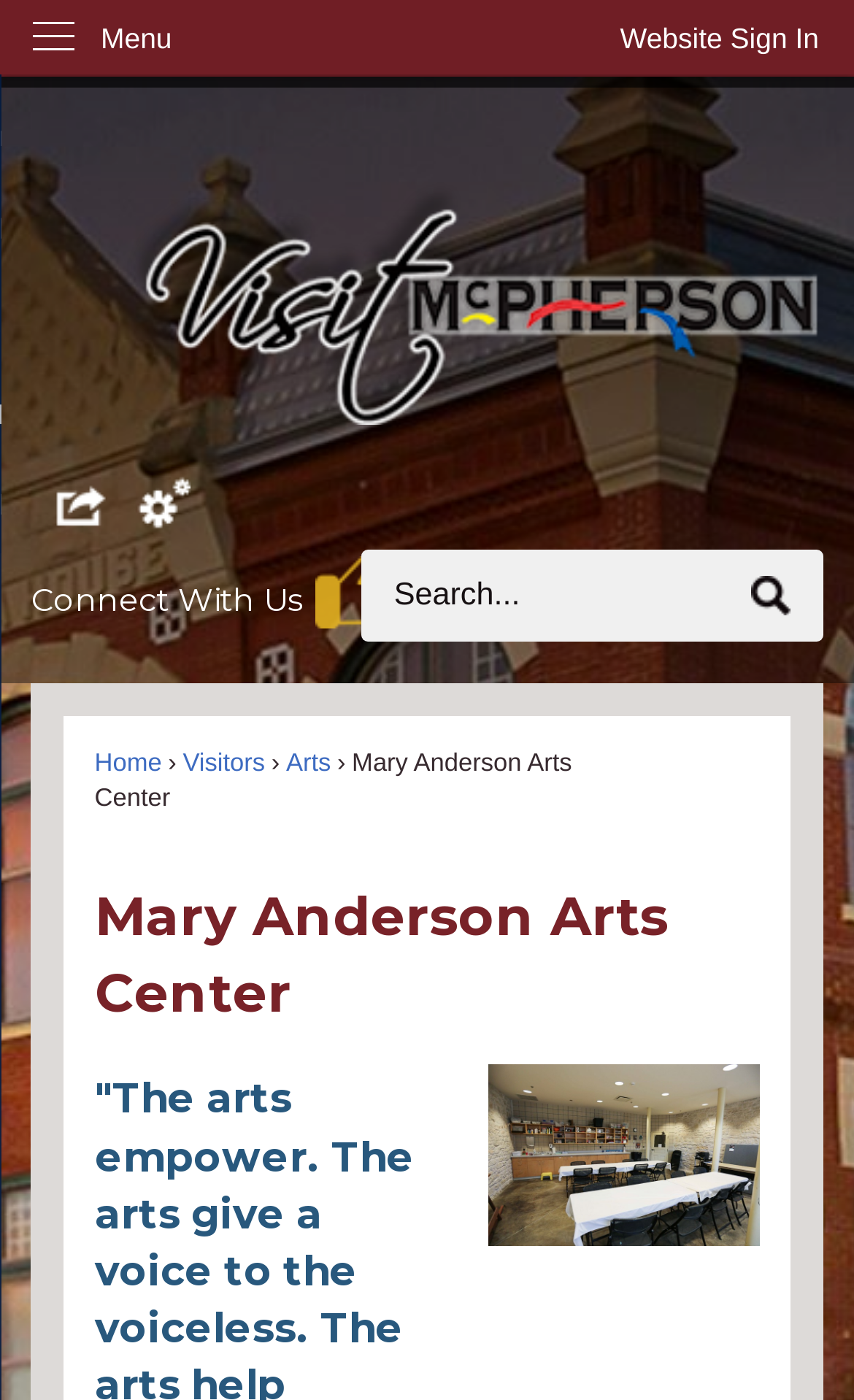Please find the bounding box coordinates of the element that you should click to achieve the following instruction: "Visit the visitors page". The coordinates should be presented as four float numbers between 0 and 1: [left, top, right, bottom].

[0.214, 0.537, 0.31, 0.556]